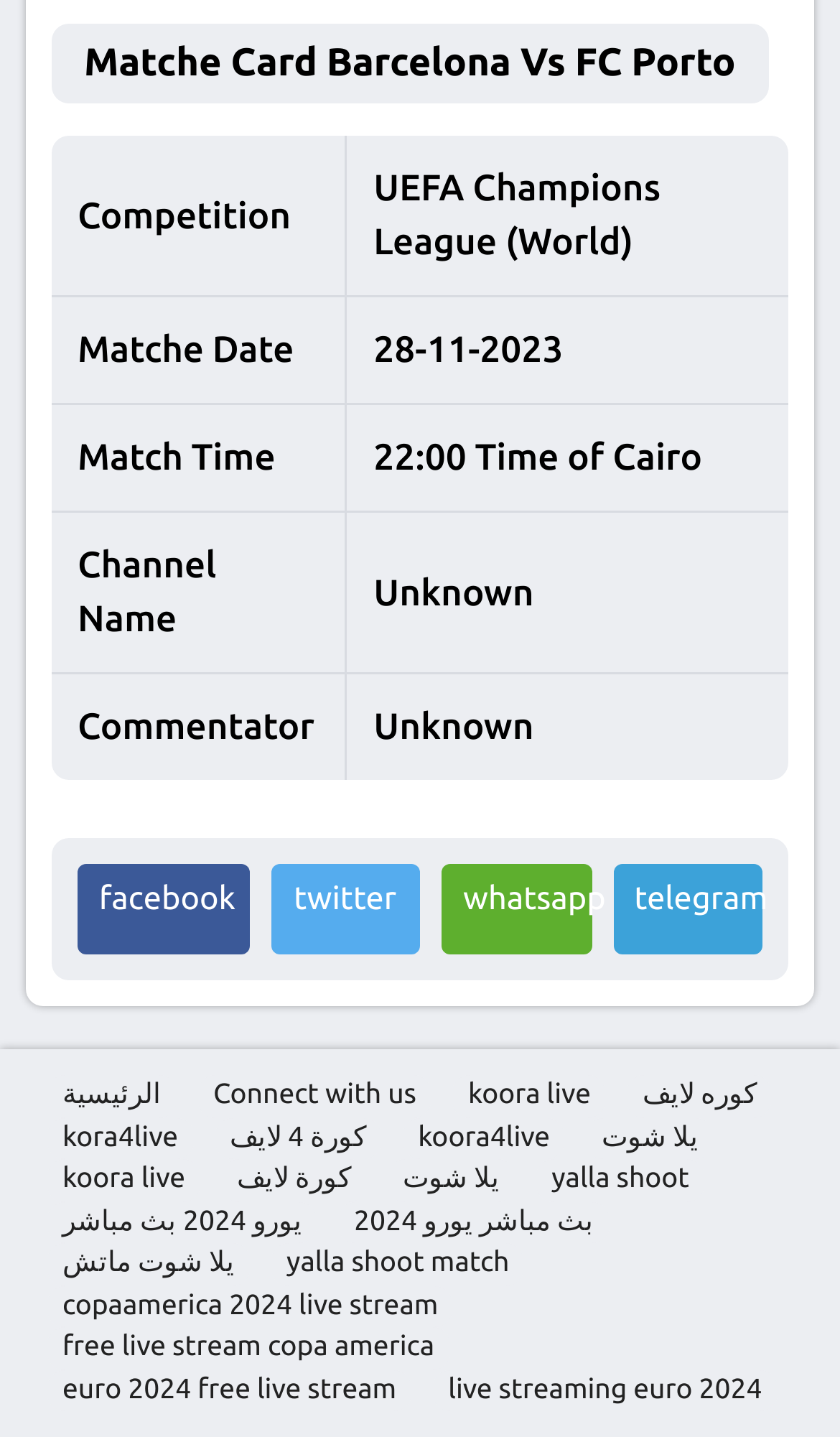How many social media links are there?
Based on the visual details in the image, please answer the question thoroughly.

I counted the number of social media links on the webpage, including 'facebook', 'twitter', 'whatsapp', and 'telegram', and found that there are 4 links.